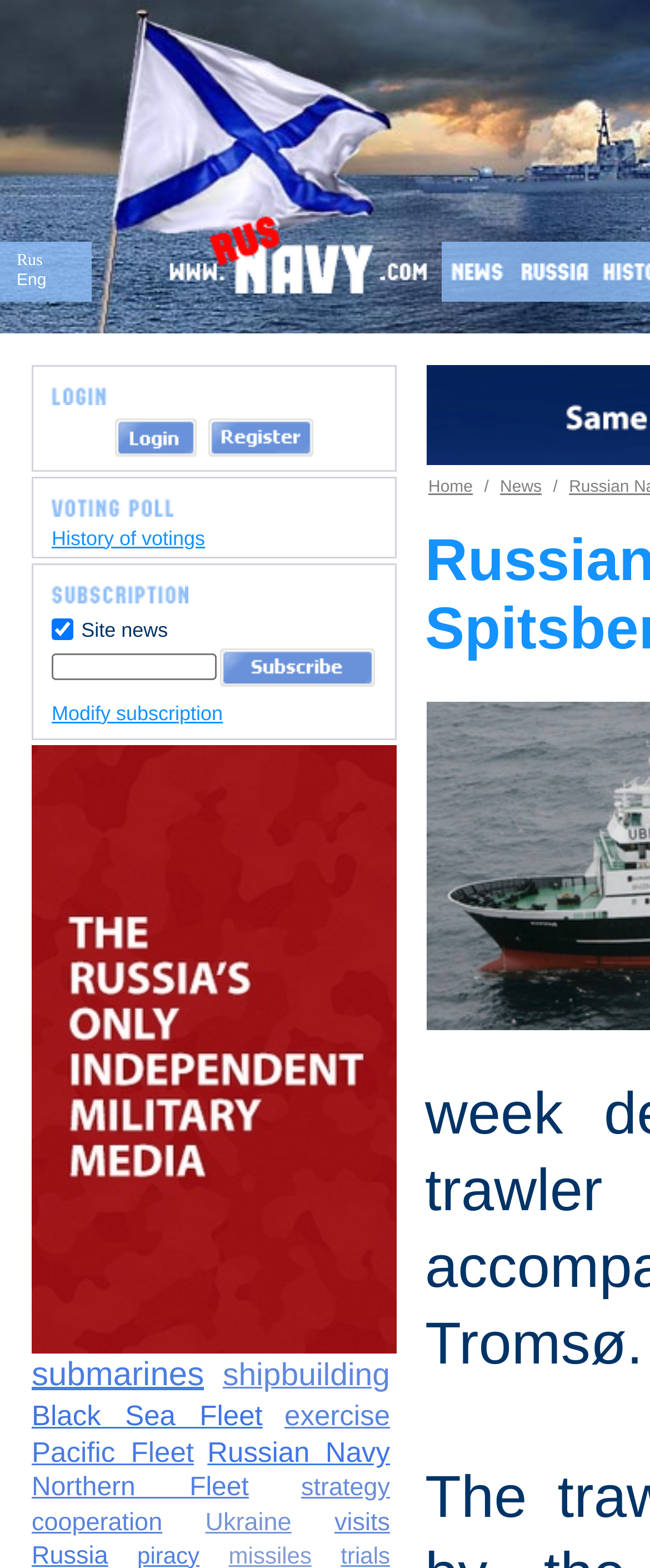Given the description "name="sf_EMAIL" title="Enter your e-mail"", determine the bounding box of the corresponding UI element.

[0.079, 0.417, 0.333, 0.434]